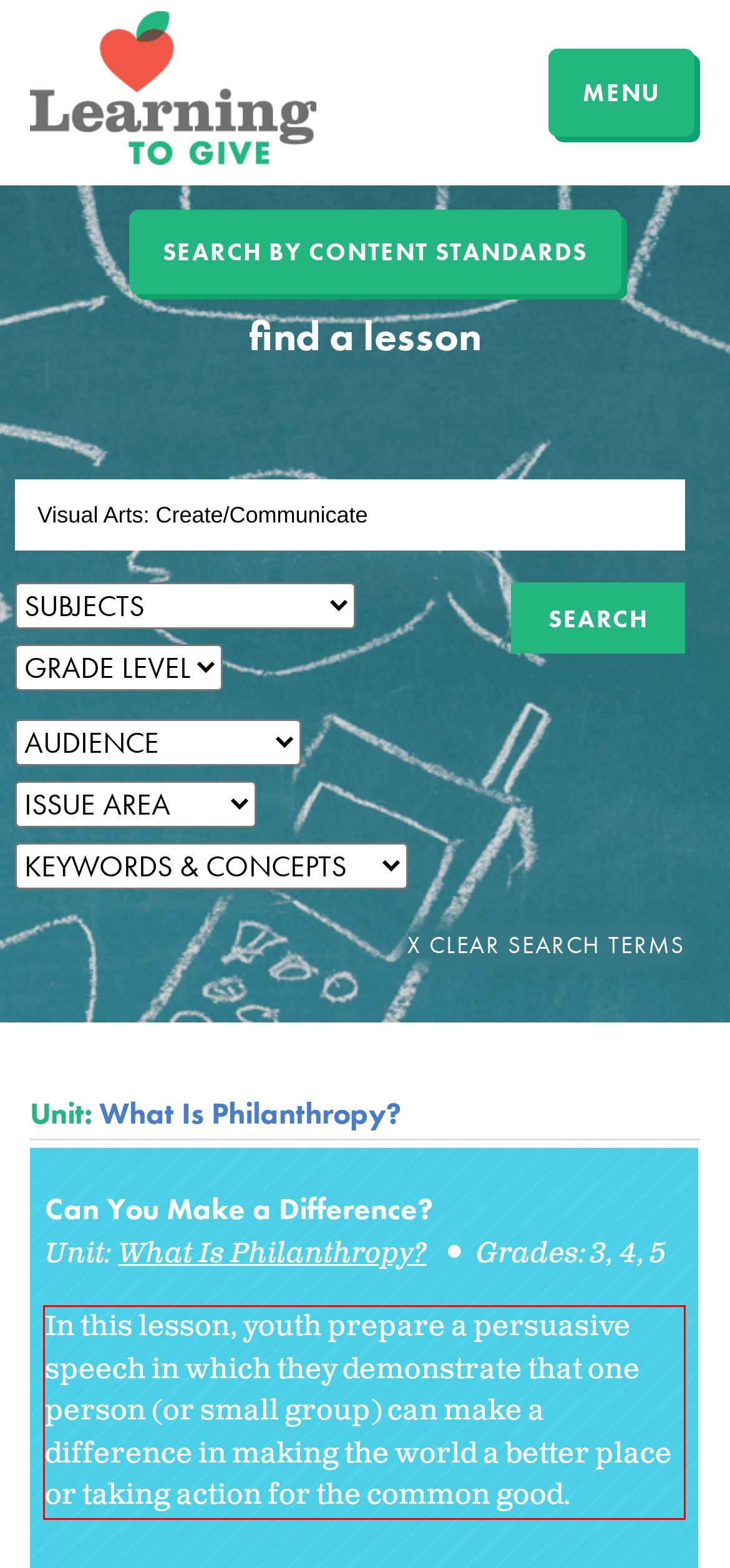Identify the text inside the red bounding box in the provided webpage screenshot and transcribe it.

In this lesson, youth prepare a persuasive speech in which they demonstrate that one person (or small group) can make a difference in making the world a better place or taking action for the common good.